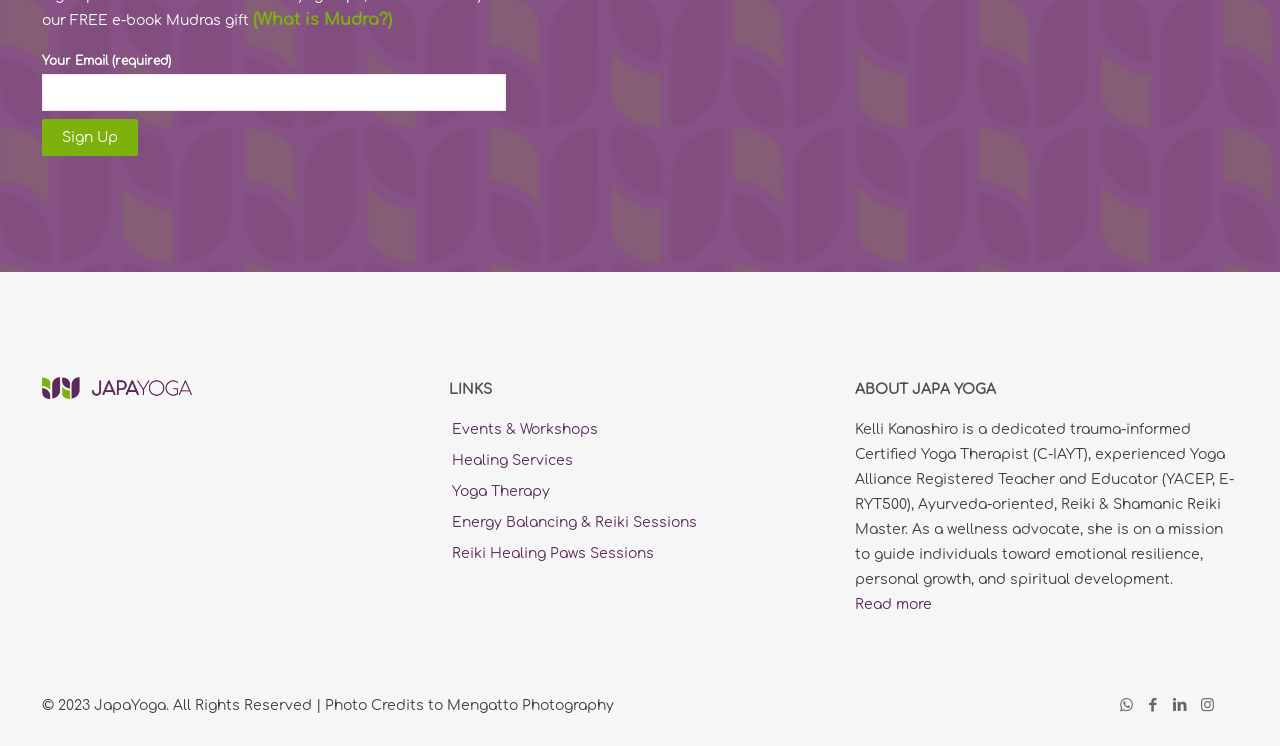Determine the coordinates of the bounding box that should be clicked to complete the instruction: "Follow Japa Yoga on Facebook". The coordinates should be represented by four float numbers between 0 and 1: [left, top, right, bottom].

[0.893, 0.934, 0.909, 0.957]